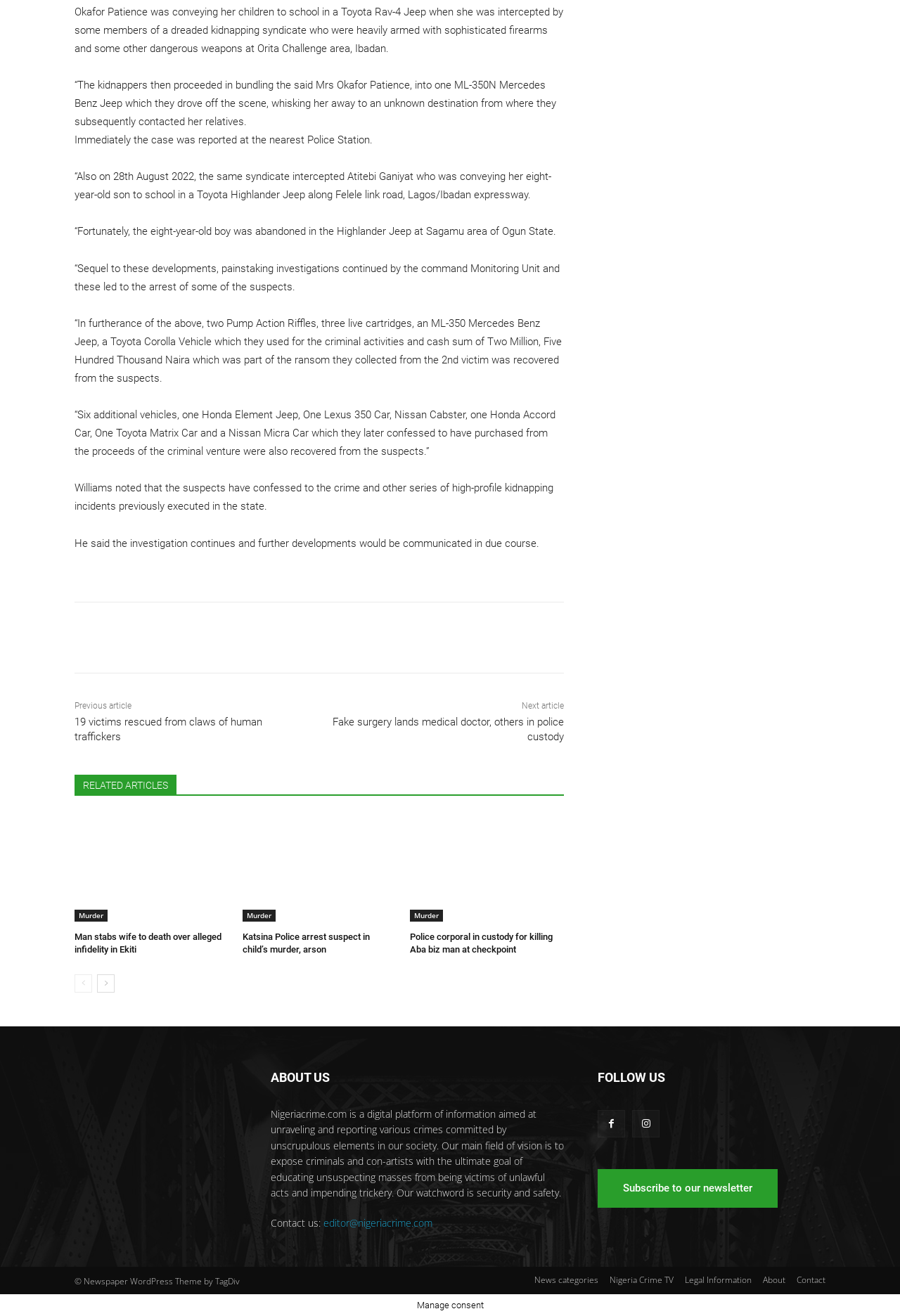Answer in one word or a short phrase: 
What can be found at the bottom of the webpage?

About us and contact information